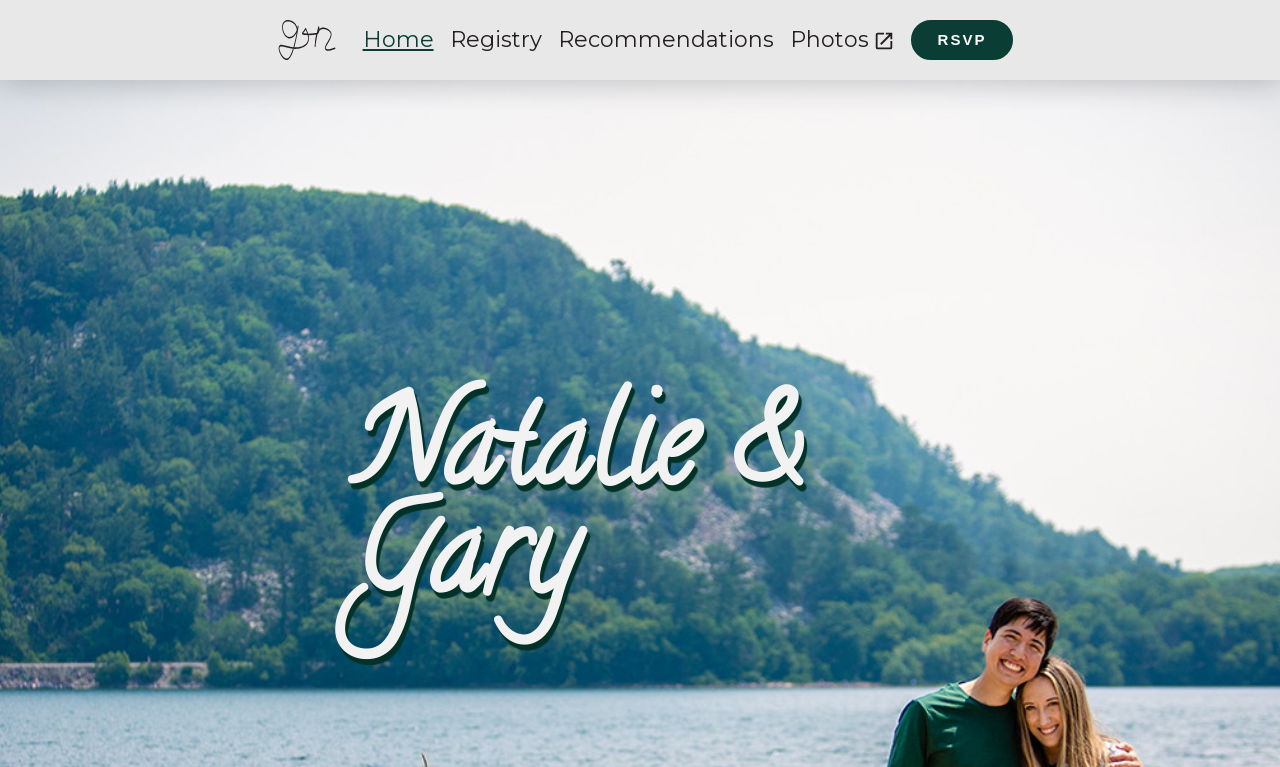What is the position of the 'Recommendations' link?
Based on the image, give a concise answer in the form of a single word or short phrase.

Third from the left